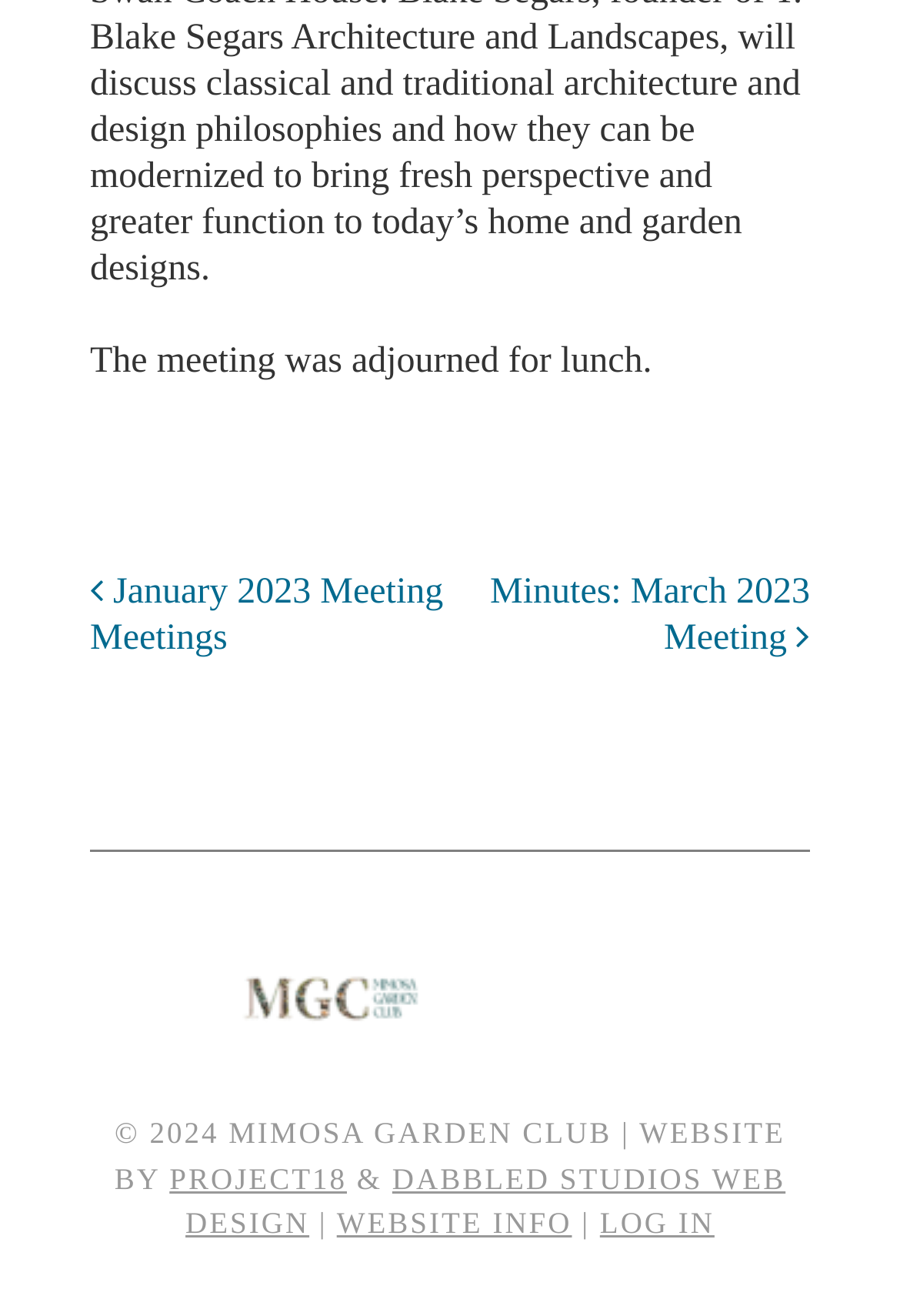Please answer the following question as detailed as possible based on the image: 
What is the copyright year of the website?

The copyright year can be found by reading the static text '© 2024 MIMOSA GARDEN CLUB | WEBSITE BY' at the bottom of the webpage, which indicates the copyright year of the website.